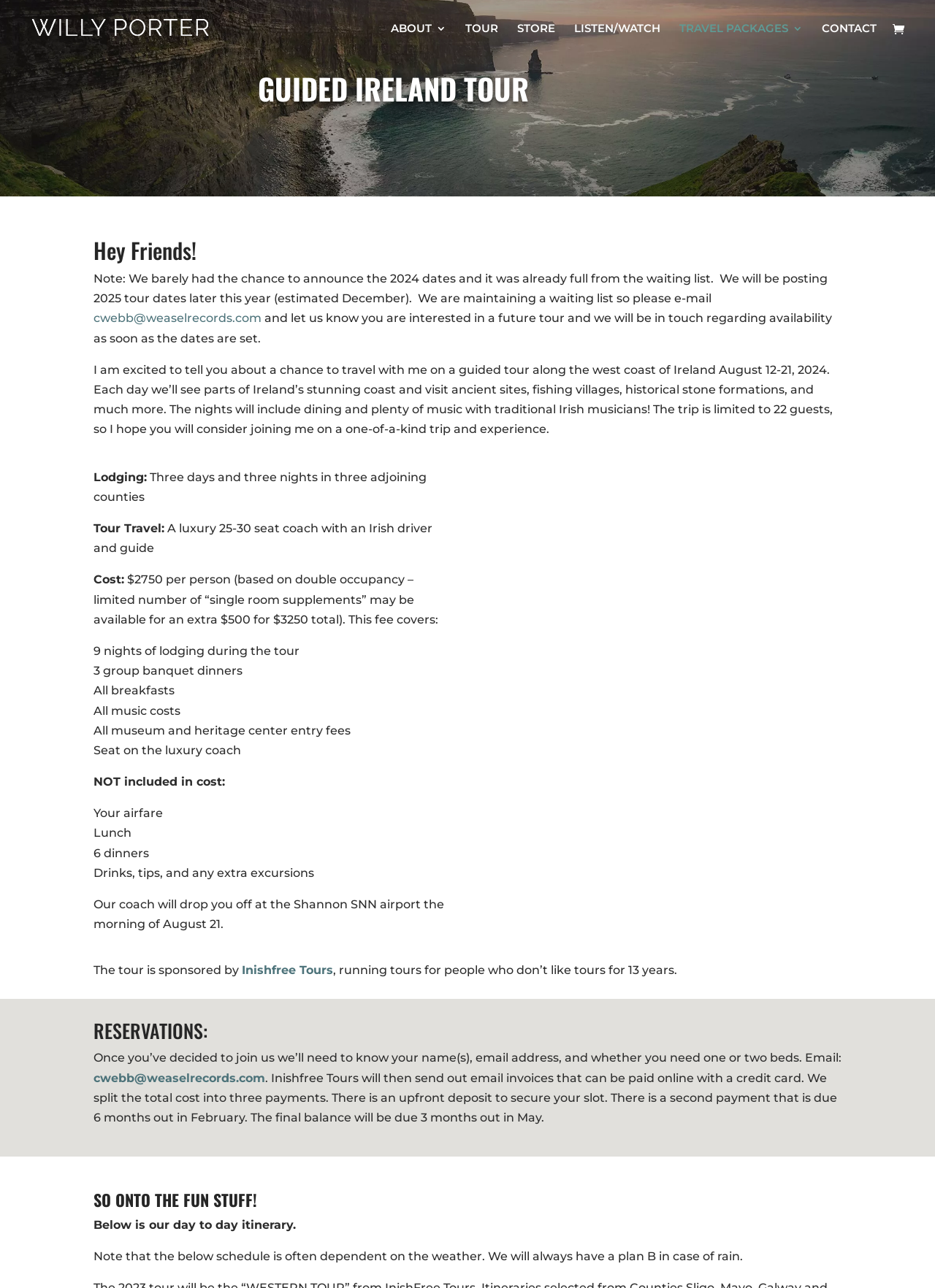Locate the bounding box coordinates of the UI element described by: "ABOUT". The bounding box coordinates should consist of four float numbers between 0 and 1, i.e., [left, top, right, bottom].

[0.418, 0.018, 0.477, 0.044]